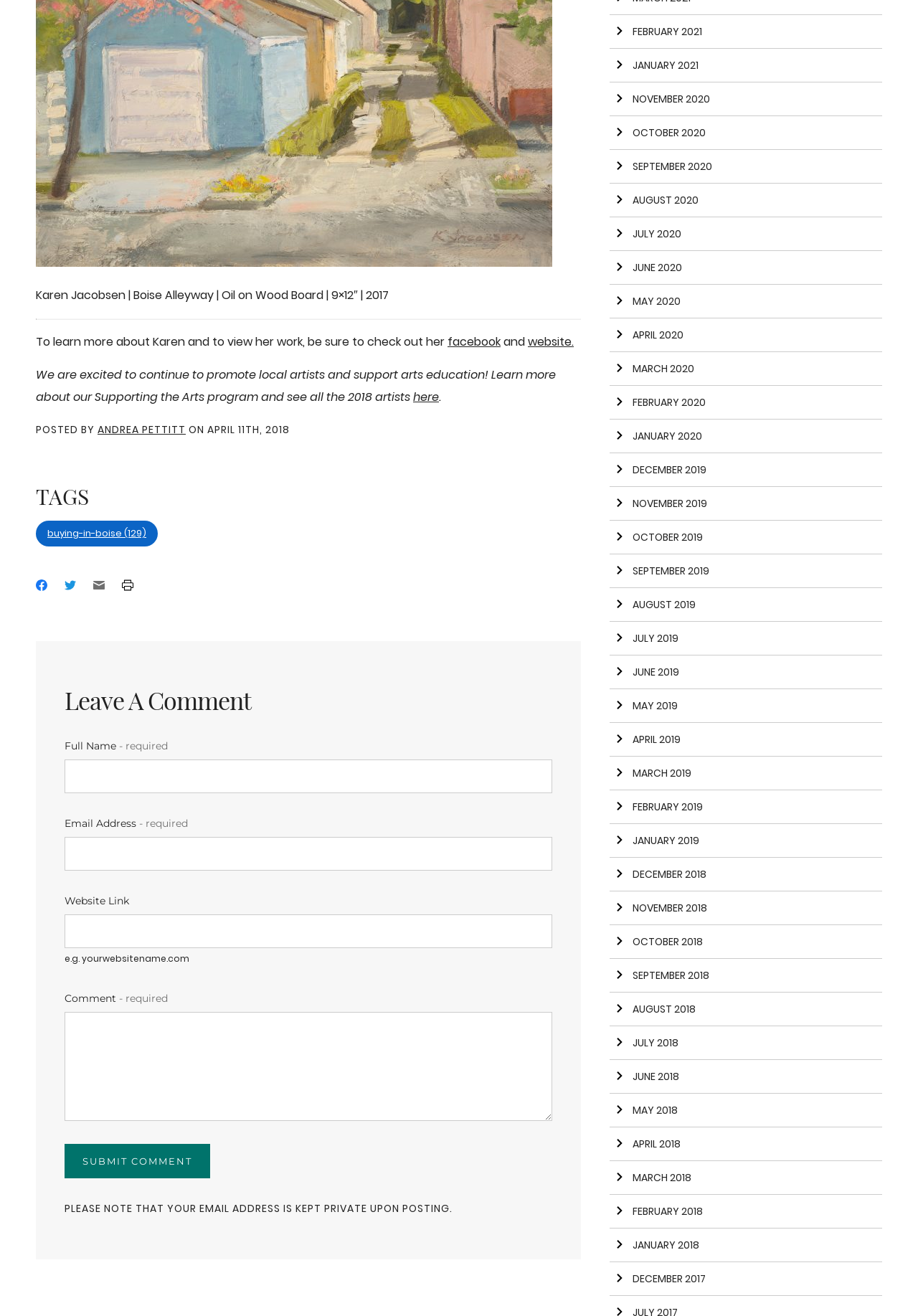Find the bounding box coordinates for the element described here: "buying-in-boise (129)".

[0.039, 0.396, 0.172, 0.415]